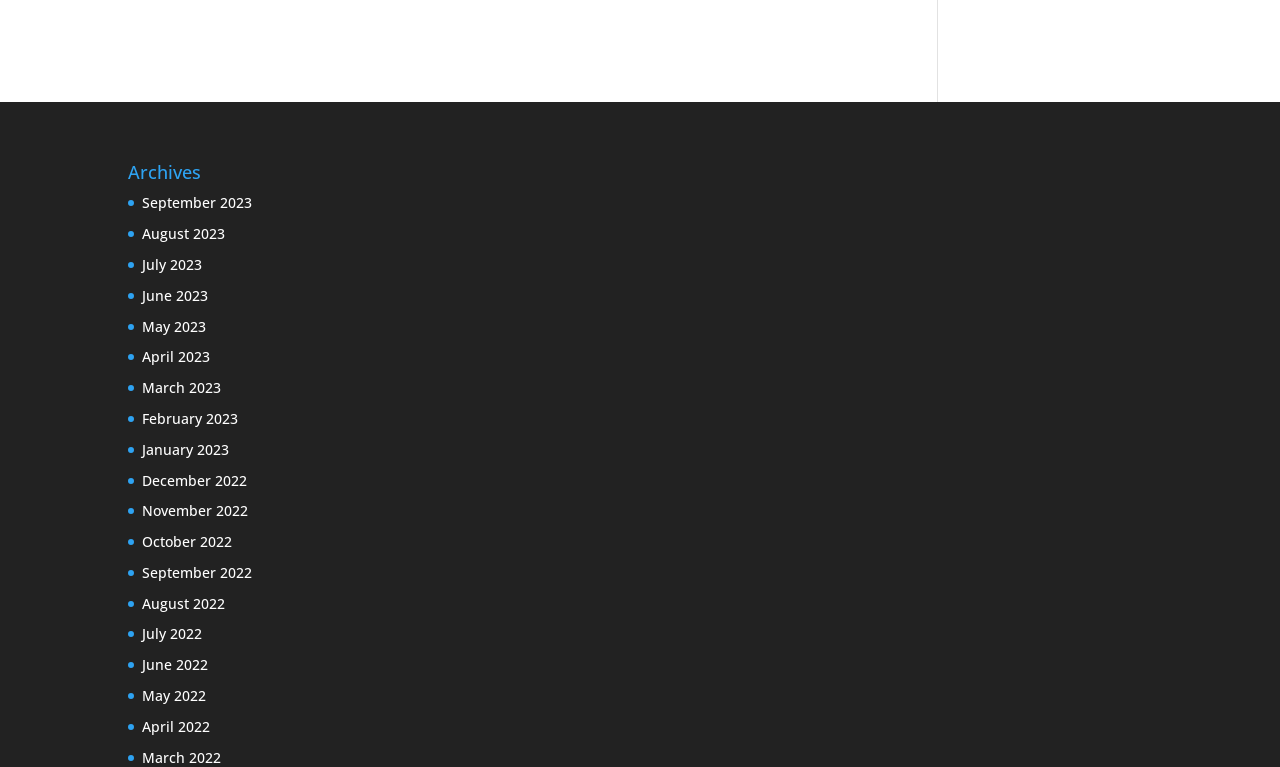How many links are there on the webpage?
Using the image, give a concise answer in the form of a single word or short phrase.

18